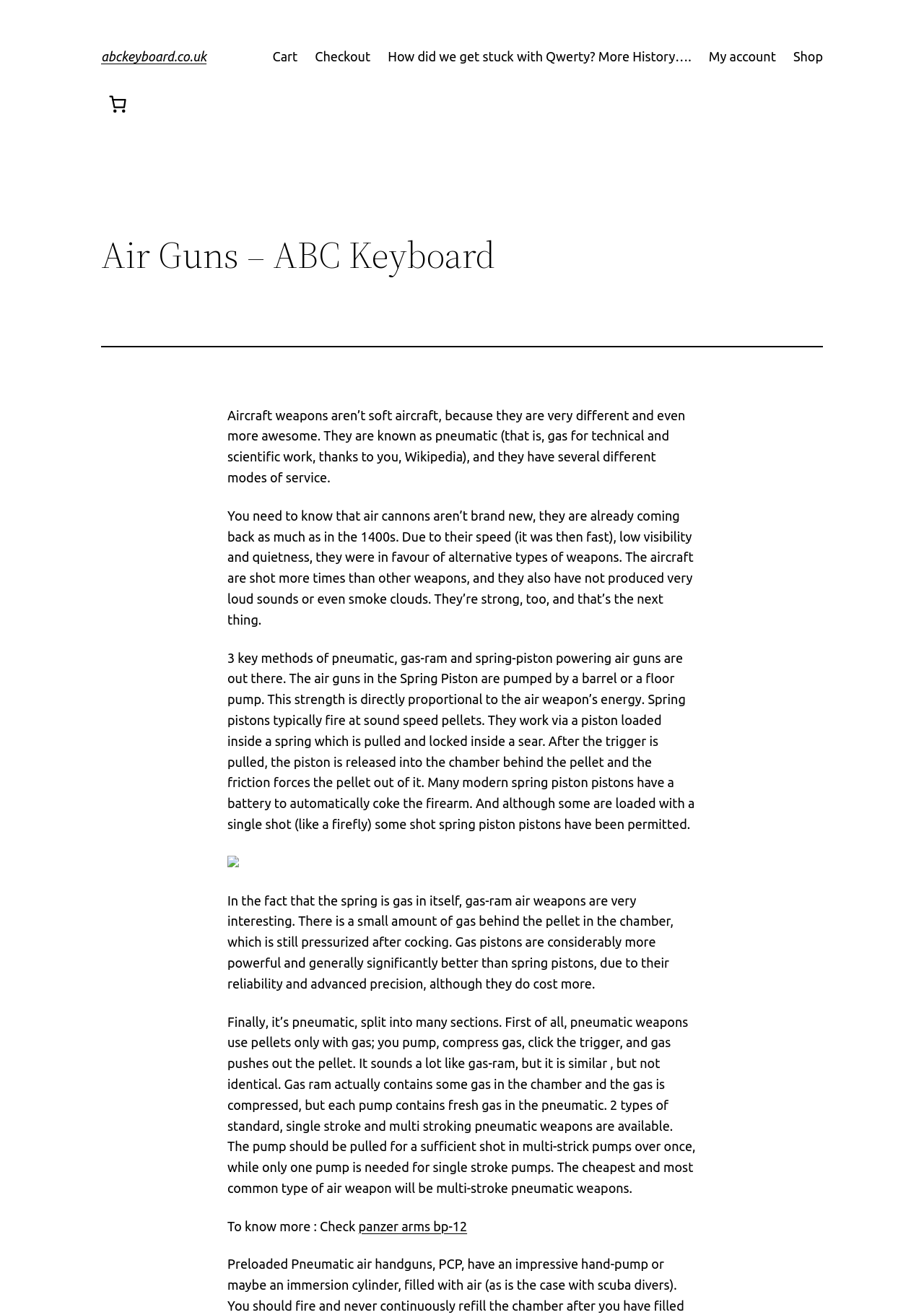Identify the bounding box coordinates of the section to be clicked to complete the task described by the following instruction: "Read more about air guns". The coordinates should be four float numbers between 0 and 1, formatted as [left, top, right, bottom].

[0.246, 0.927, 0.388, 0.938]